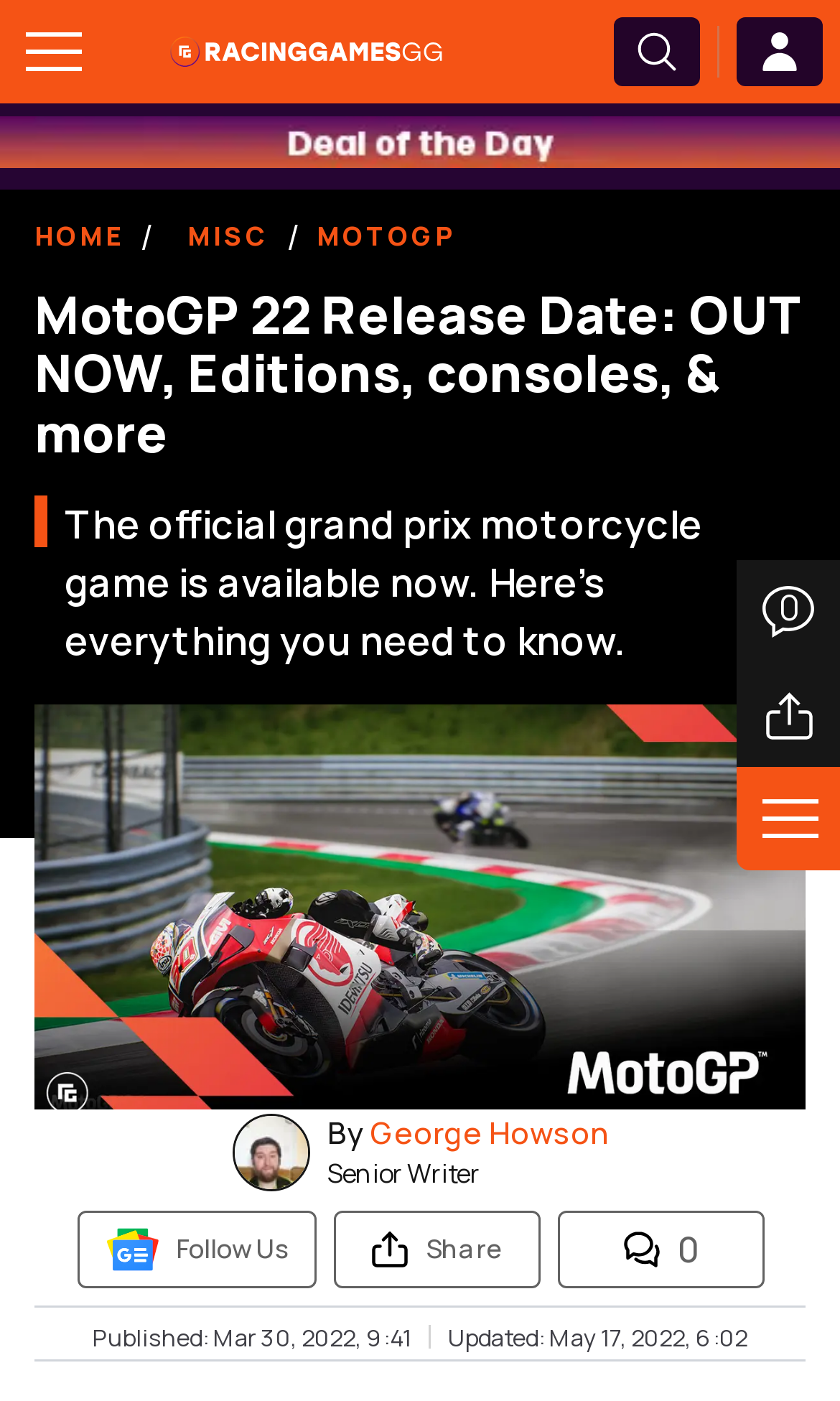Highlight the bounding box coordinates of the region I should click on to meet the following instruction: "Search for articles".

[0.731, 0.012, 0.833, 0.062]